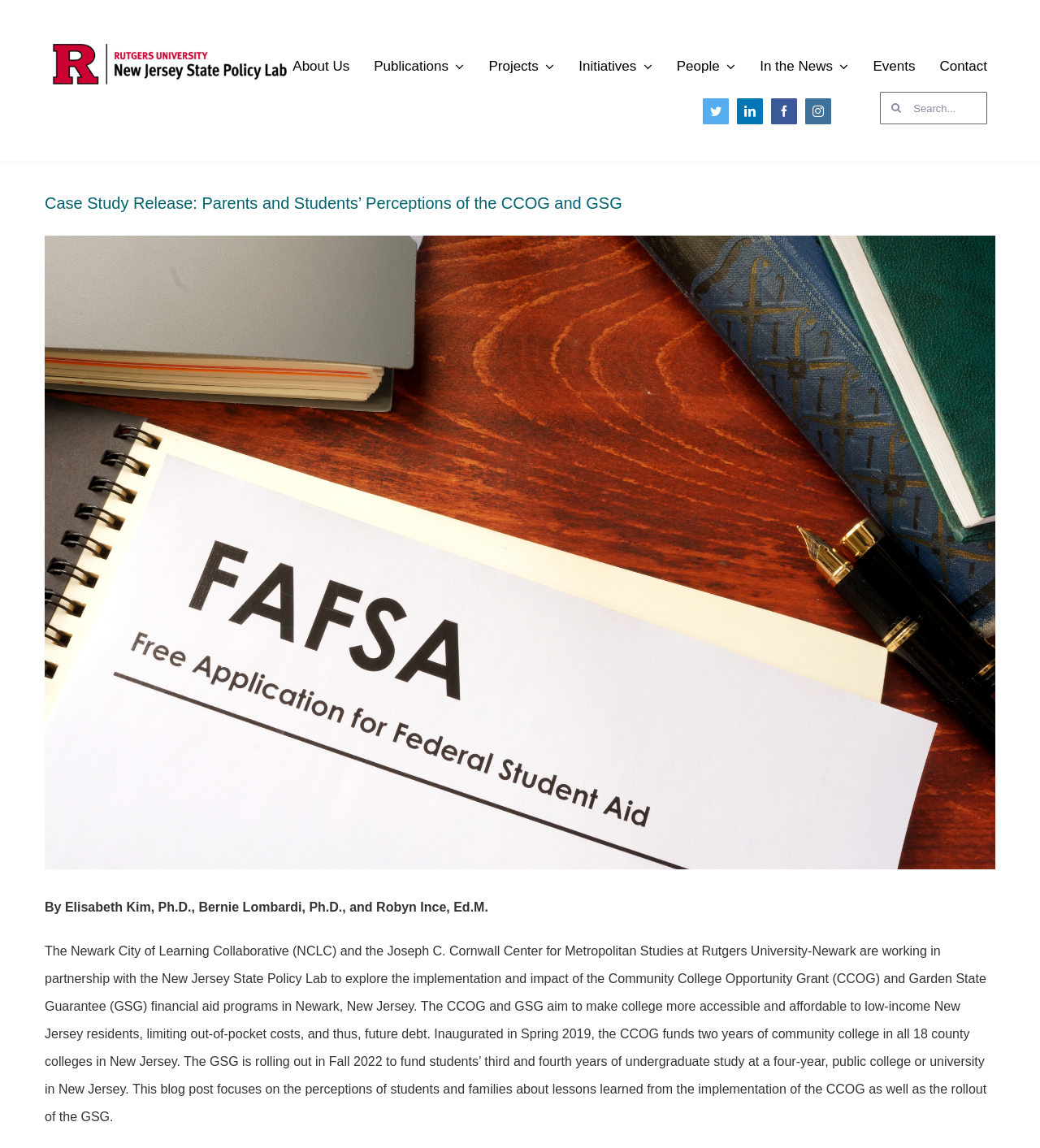What is the location of the search box?
From the details in the image, answer the question comprehensively.

I found the answer by looking at the bounding box coordinates of the search box, which are [0.846, 0.08, 0.949, 0.108], indicating that it is located at the top right corner of the webpage.